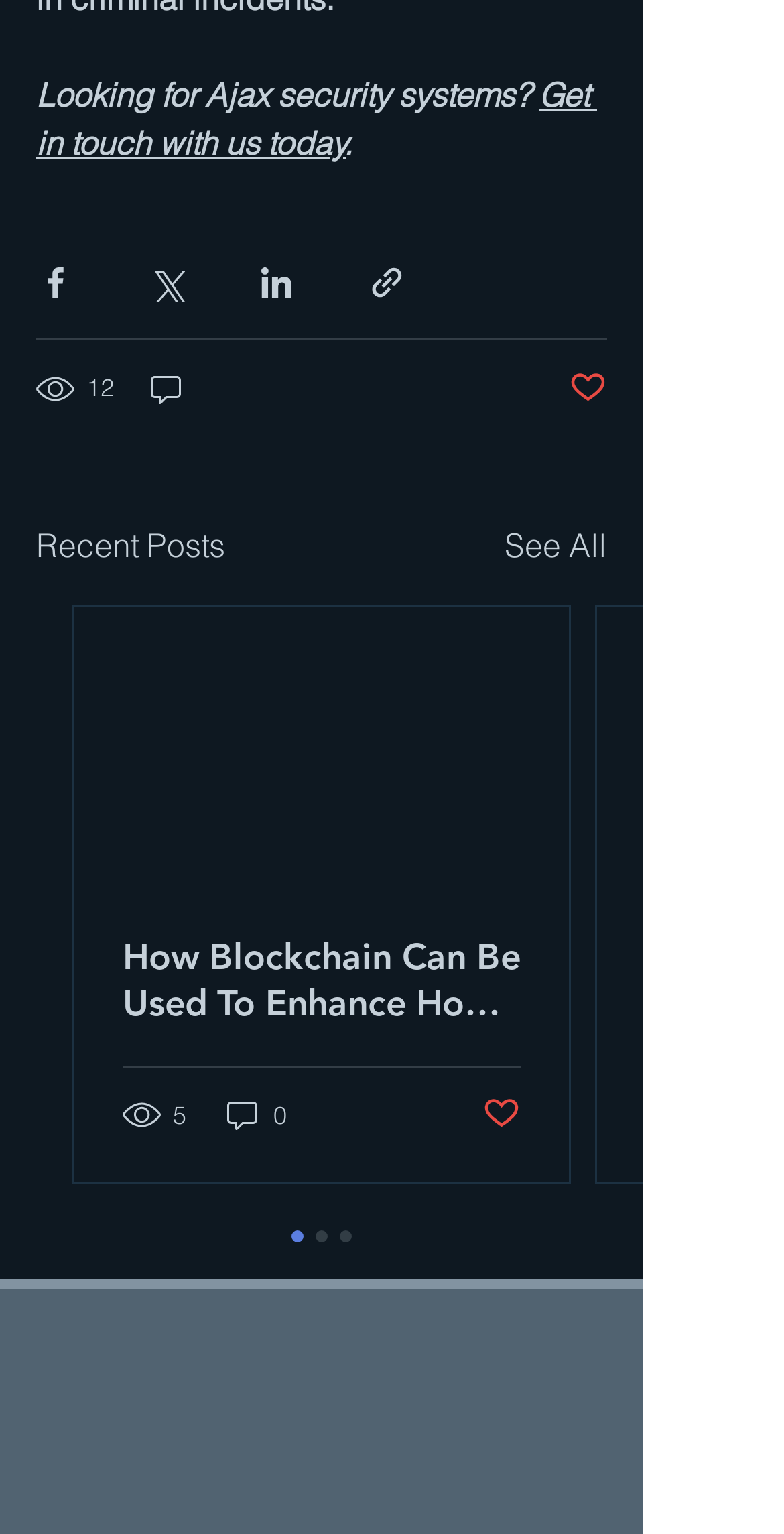How many recent posts are visible on the webpage?
Give a detailed response to the question by analyzing the screenshot.

I observed the 'Recent Posts' section and found only one post visible on the webpage. Therefore, there is only 1 recent post visible.